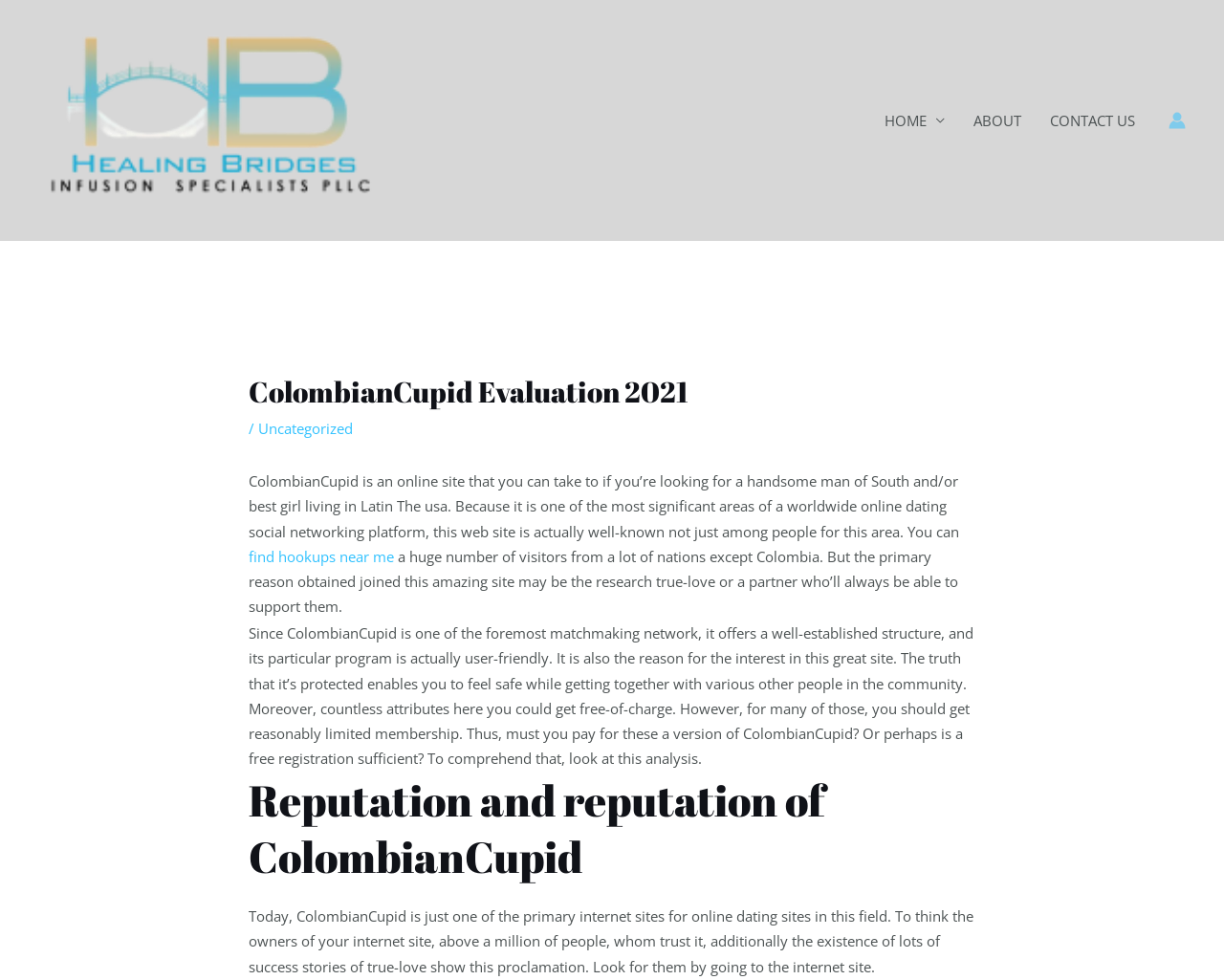Respond with a single word or phrase to the following question:
How many people trust ColombianCupid?

Above a million